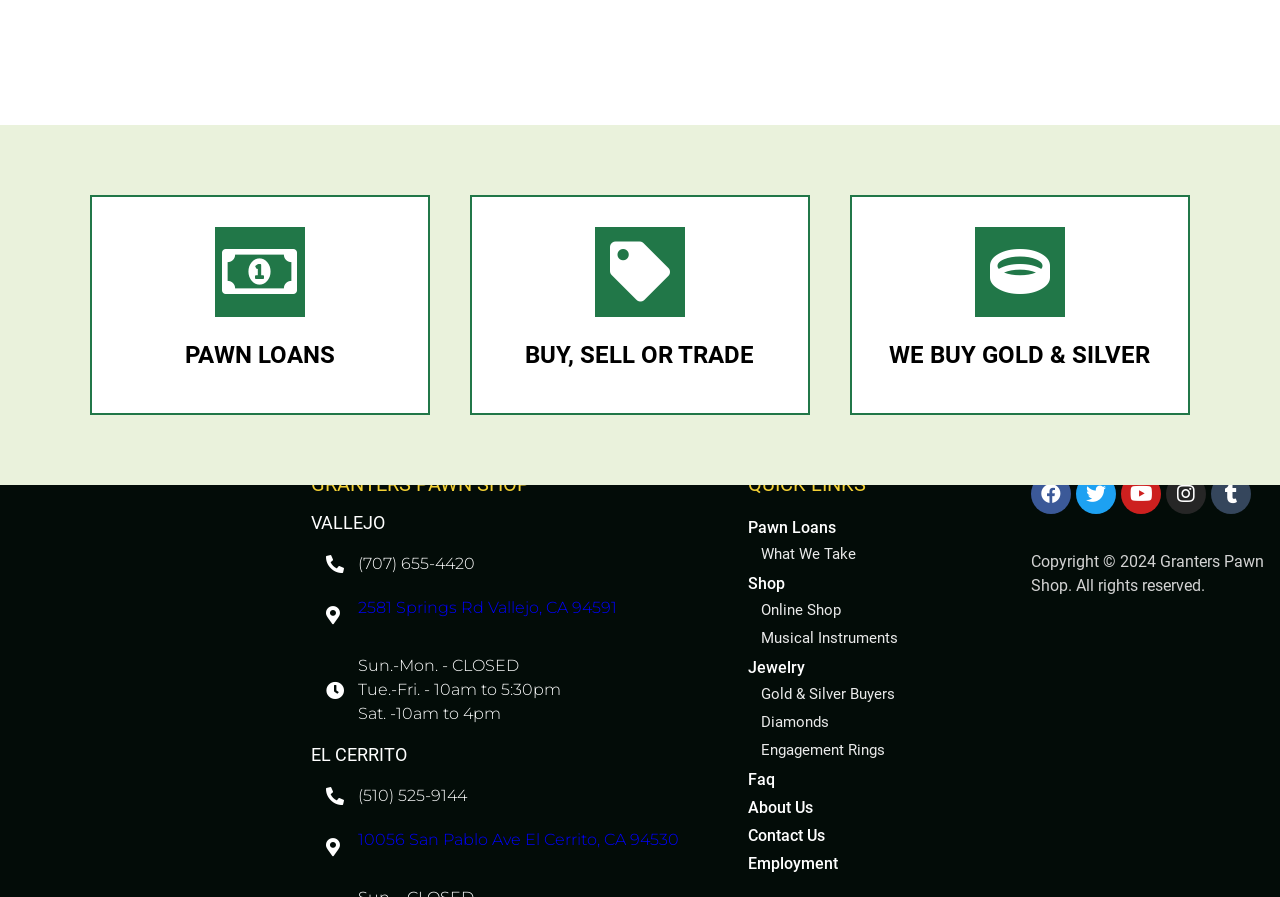What are the business hours on Saturday?
Answer the question with detailed information derived from the image.

I found the business hours on Saturday by looking at the StaticText element with the text 'Sat. -10am to 4pm' at coordinates [0.28, 0.813, 0.392, 0.834].